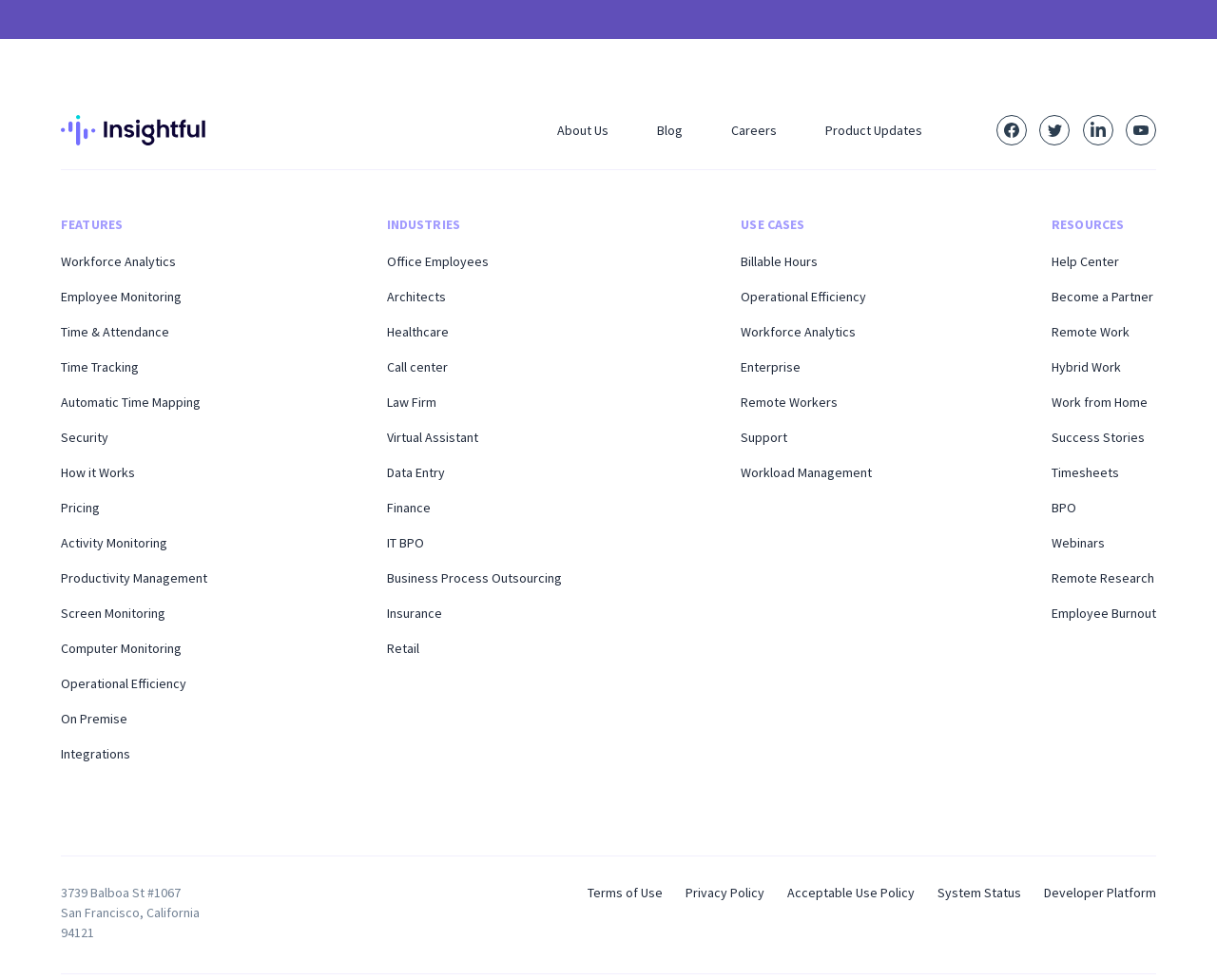Provide the bounding box coordinates of the HTML element this sentence describes: "alt="Facebook"". The bounding box coordinates consist of four float numbers between 0 and 1, i.e., [left, top, right, bottom].

None